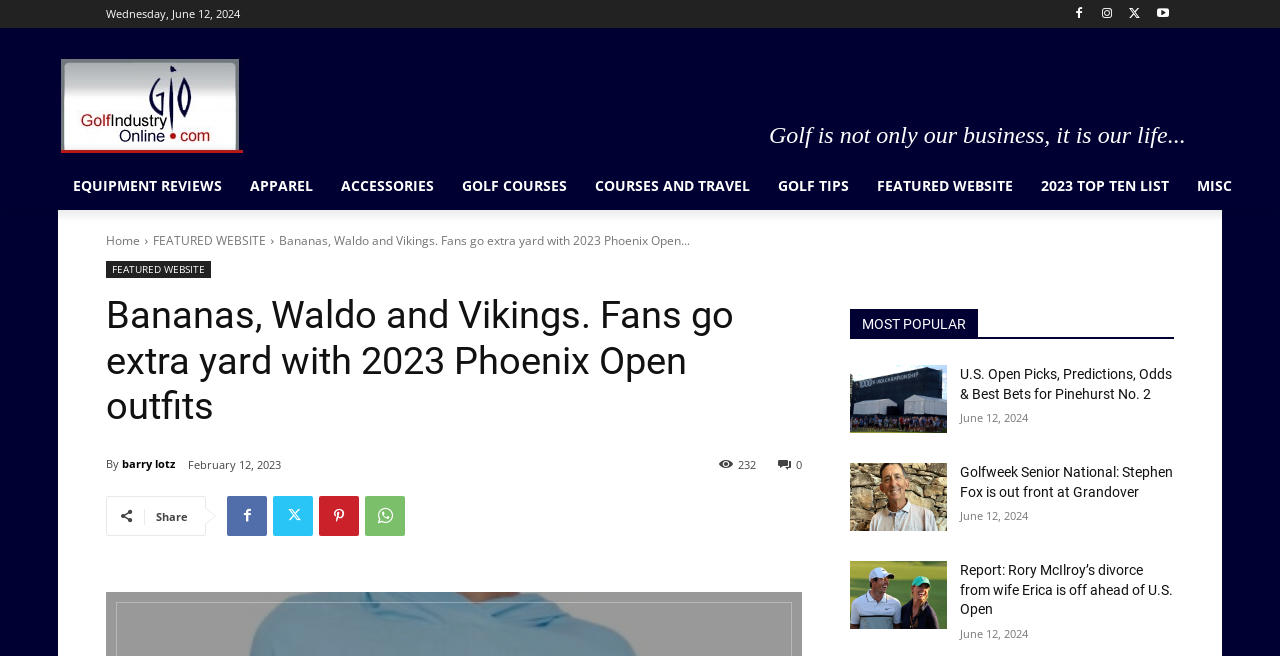What is the title of the first article in the 'MOST POPULAR' section?
Provide a detailed and extensive answer to the question.

I looked at the 'MOST POPULAR' section, which is located below the main content area. The first article in this section has a heading element with the title 'U.S. Open Picks, Predictions, Odds & Best Bets for Pinehurst No. 2'.